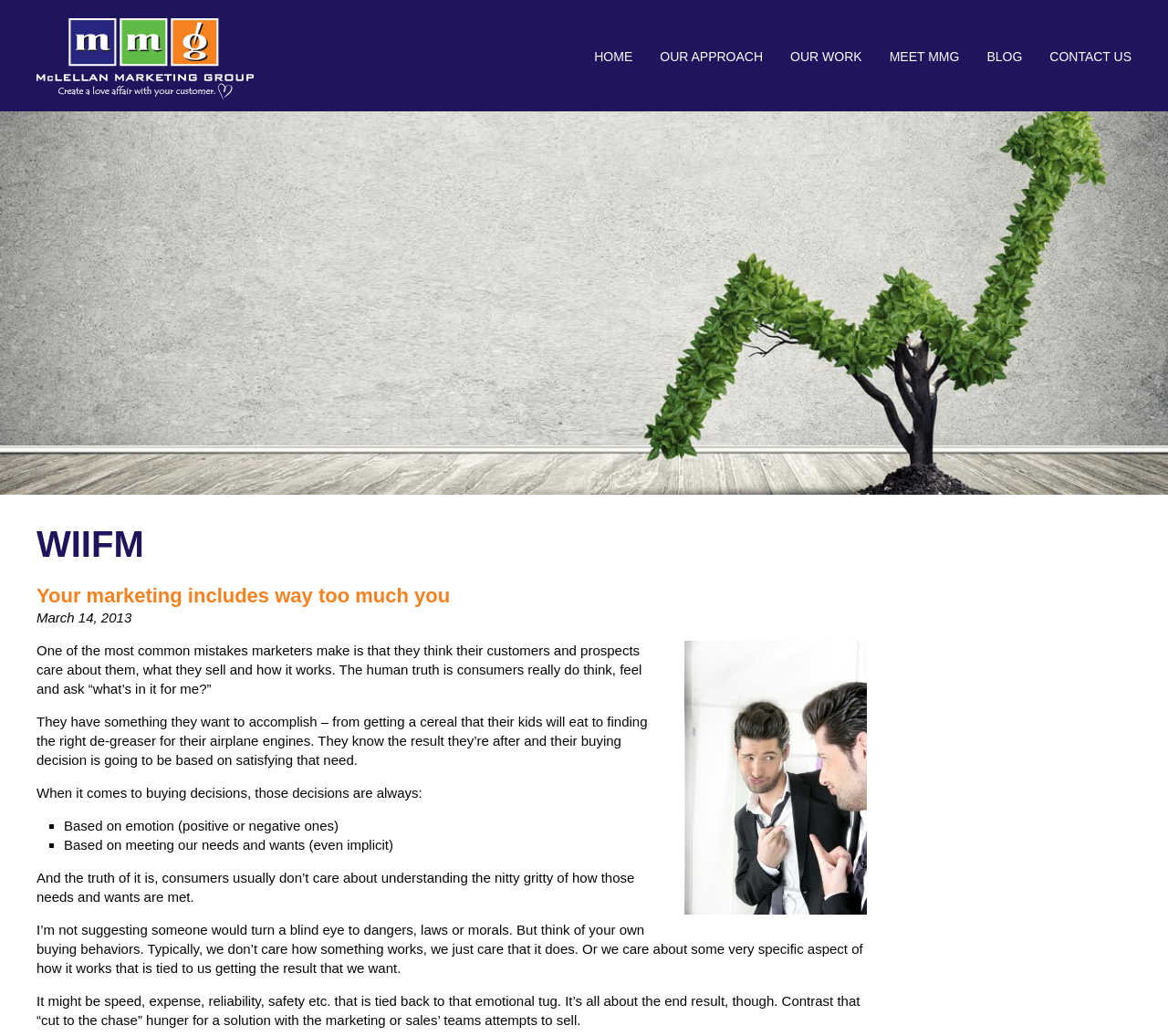What do consumers usually care about when making buying decisions?
Please ensure your answer to the question is detailed and covers all necessary aspects.

Based on the text, consumers usually don't care about understanding the nitty-gritty of how their needs and wants are met, but rather care about the end result, such as speed, expense, reliability, safety, etc. that is tied to their emotional needs.